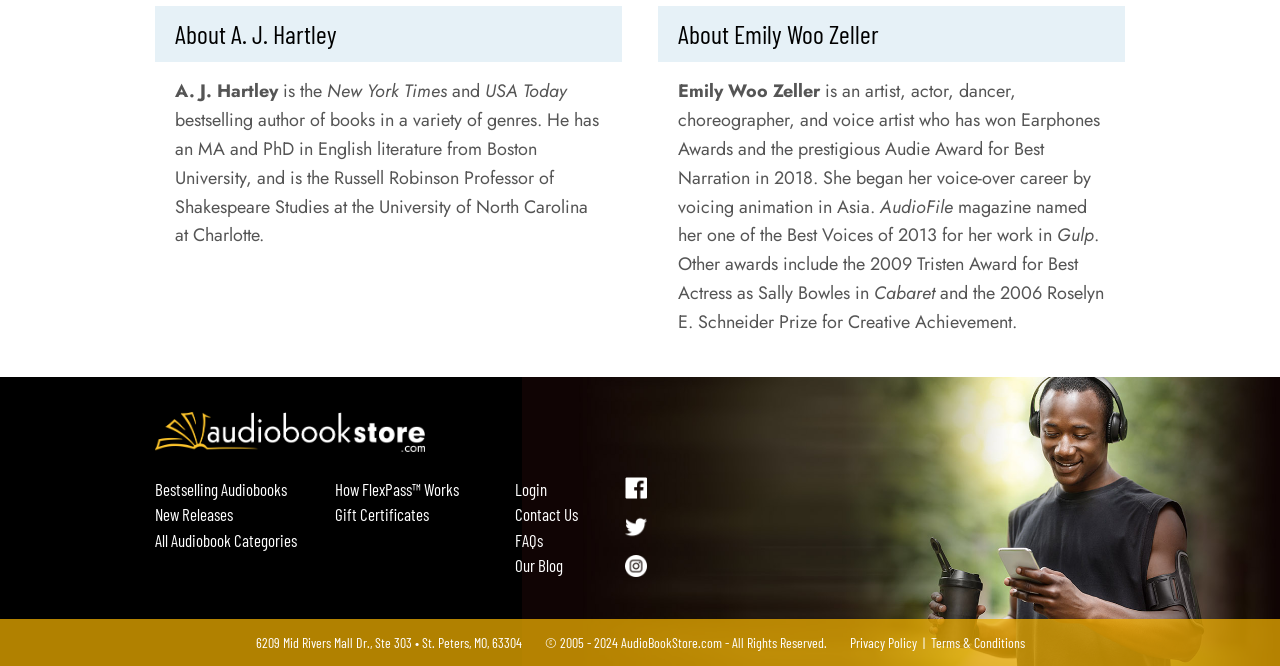How many social media platforms are linked on the webpage?
Provide a detailed answer to the question using information from the image.

The webpage provides links to AudiobookStore.com's Facebook, Twitter, and Instagram pages, indicating that there are three social media platforms linked on the webpage.